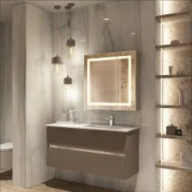What type of walls are featured in the backdrop?
Based on the screenshot, give a detailed explanation to answer the question.

The caption states that the backdrop features 'elegant marble walls', which suggests that the walls are made of marble.